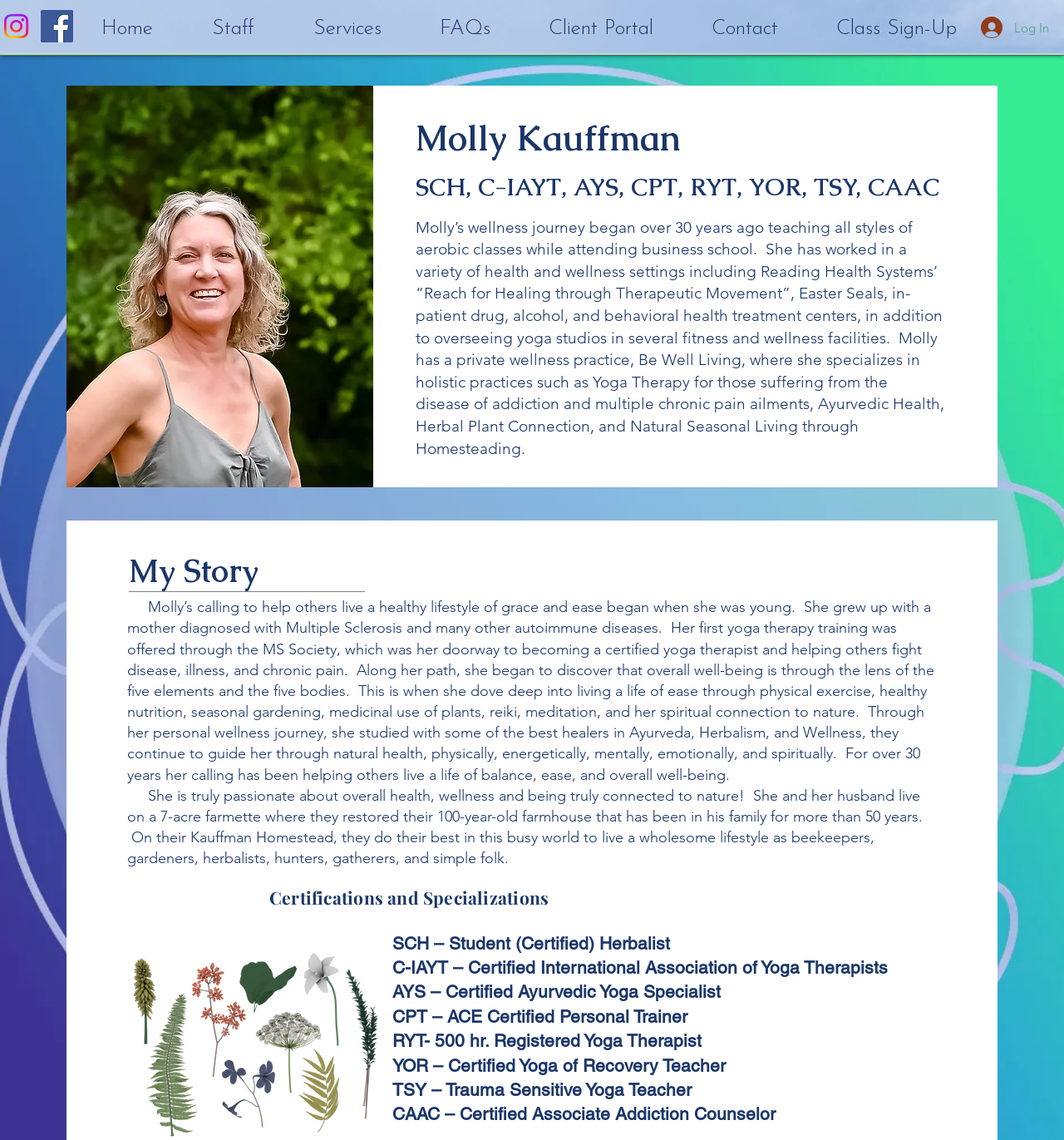Your task is to find and give the main heading text of the webpage.

Molly Kauffman
SCH, C-IAYT, AYS, CPT, RYT, YOR, TSY, CAAC